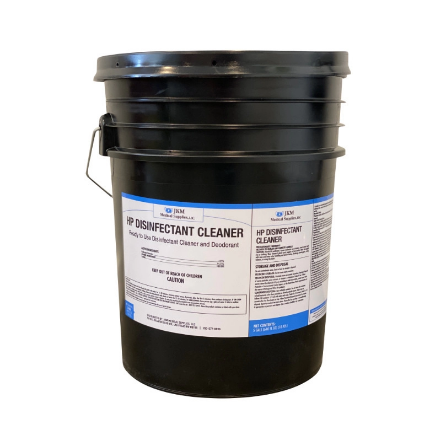Provide a one-word or short-phrase response to the question:
Is the product suitable for use on multiple surfaces?

Yes